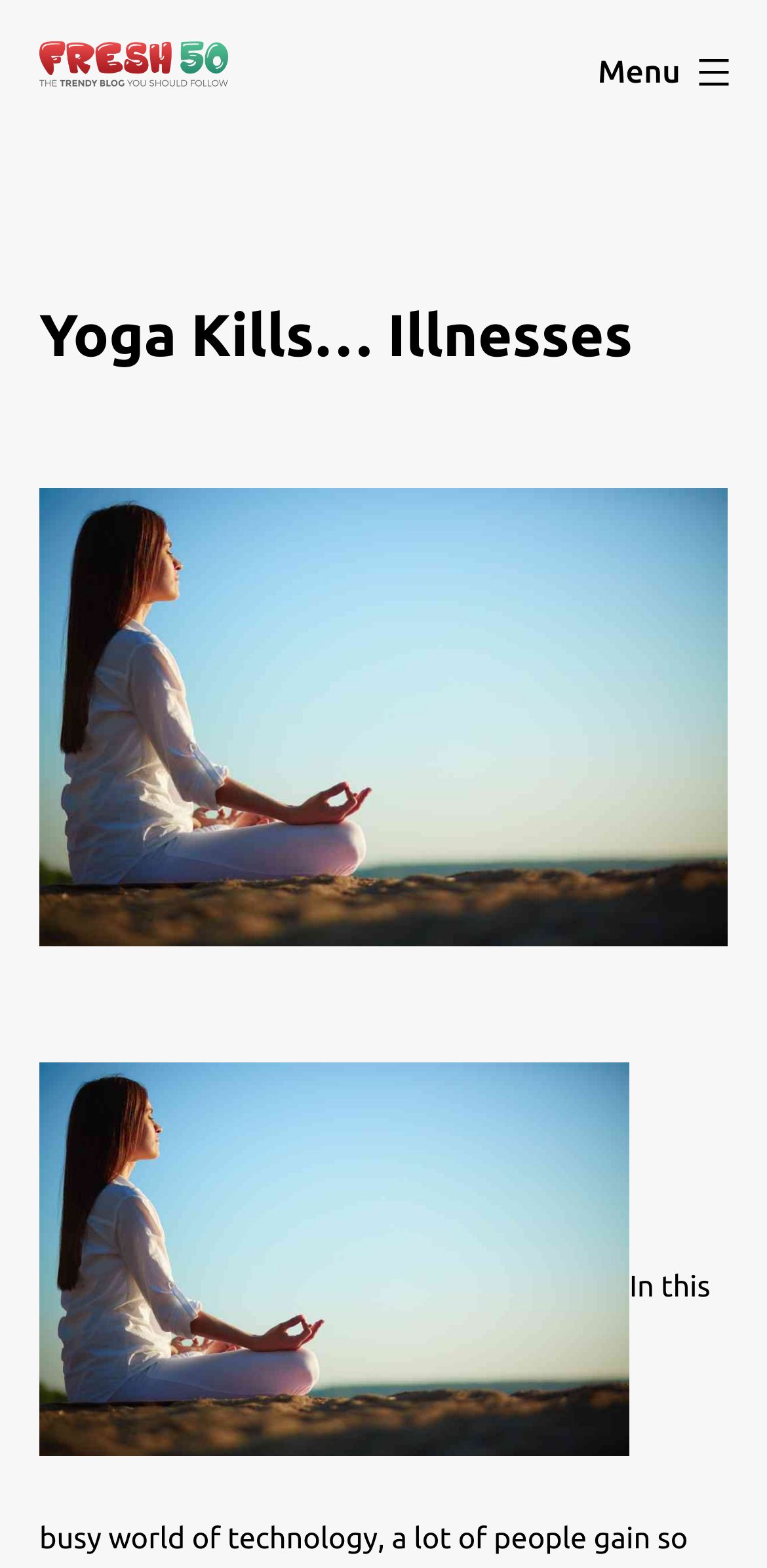Use a single word or phrase to respond to the question:
What is the theme of the website?

Yoga